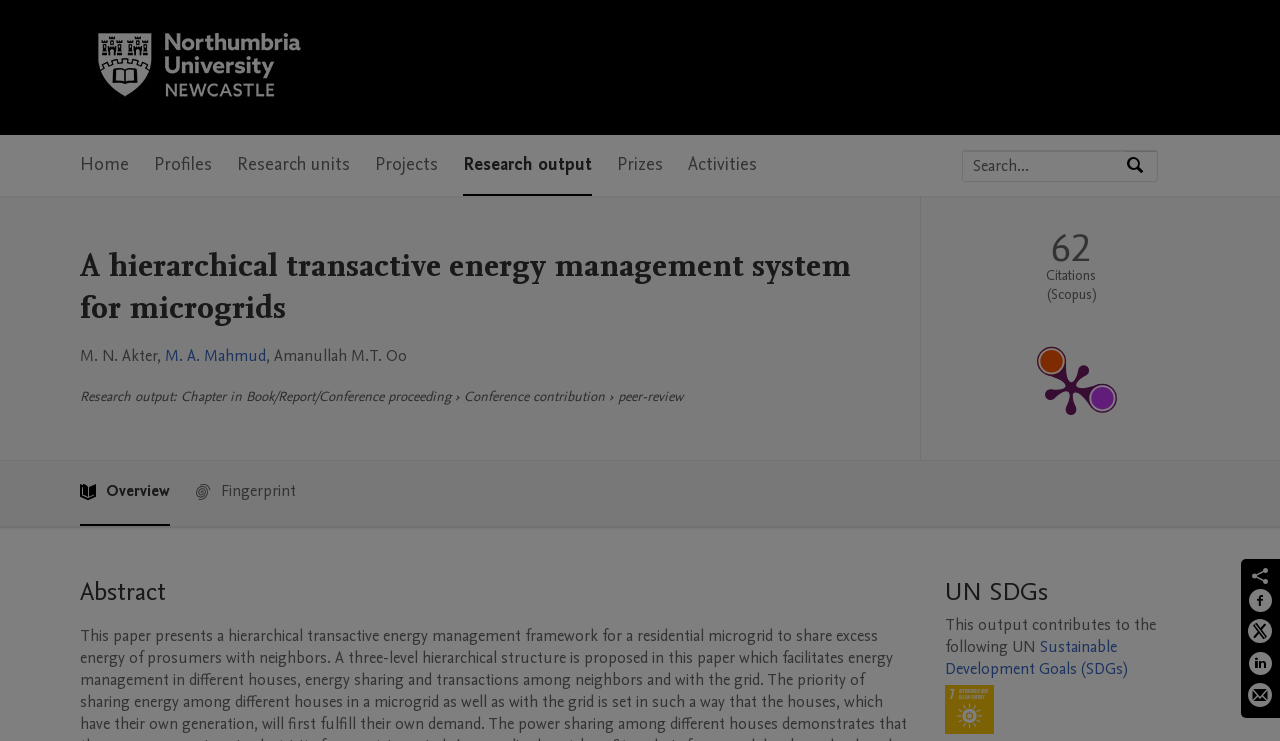What is the name of the first author?
Please answer the question with a single word or phrase, referencing the image.

M. N. Akter